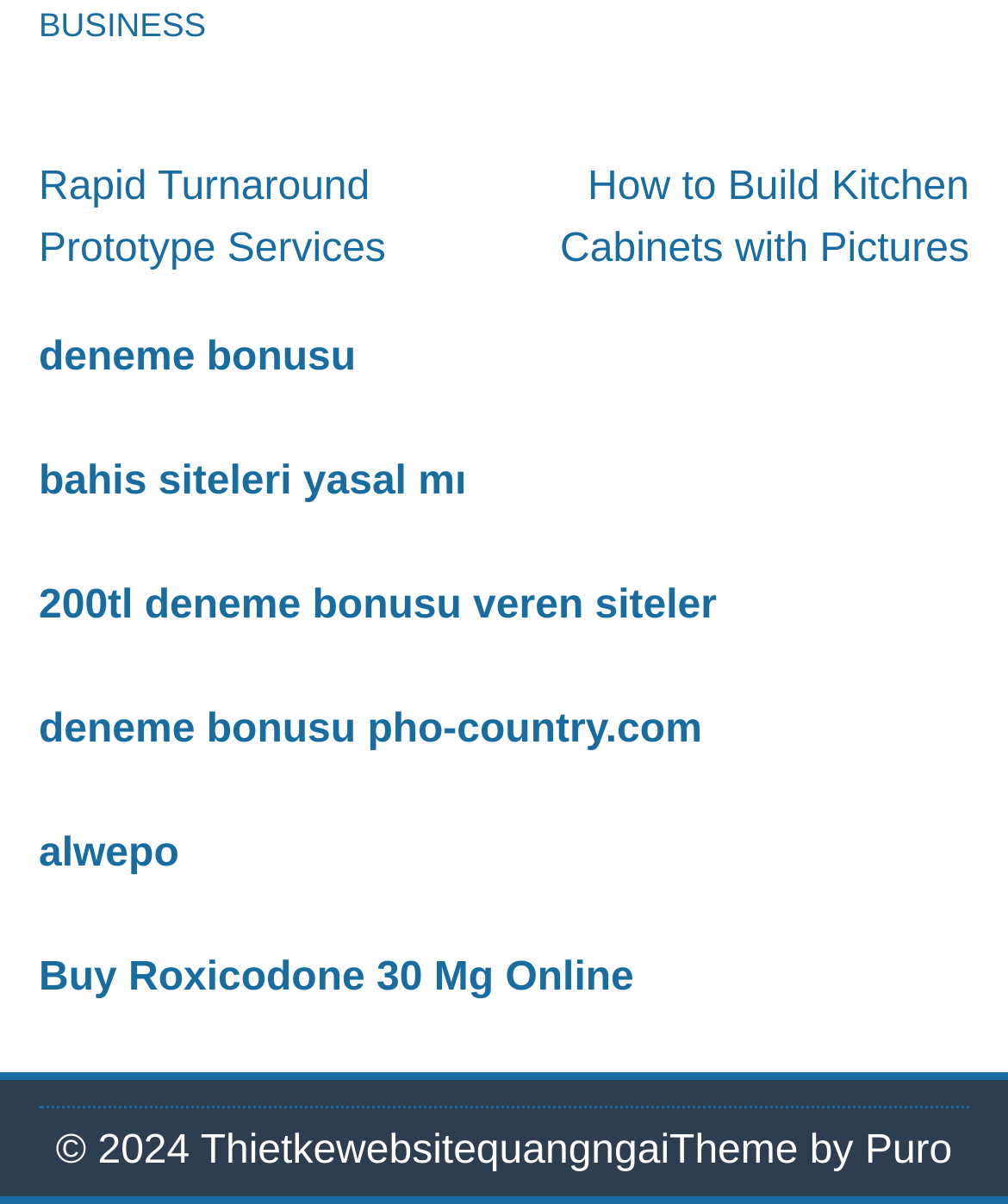Specify the bounding box coordinates (top-left x, top-left y, bottom-right x, bottom-right y) of the UI element in the screenshot that matches this description: deneme bonusu pho-country.com

[0.038, 0.588, 0.708, 0.624]